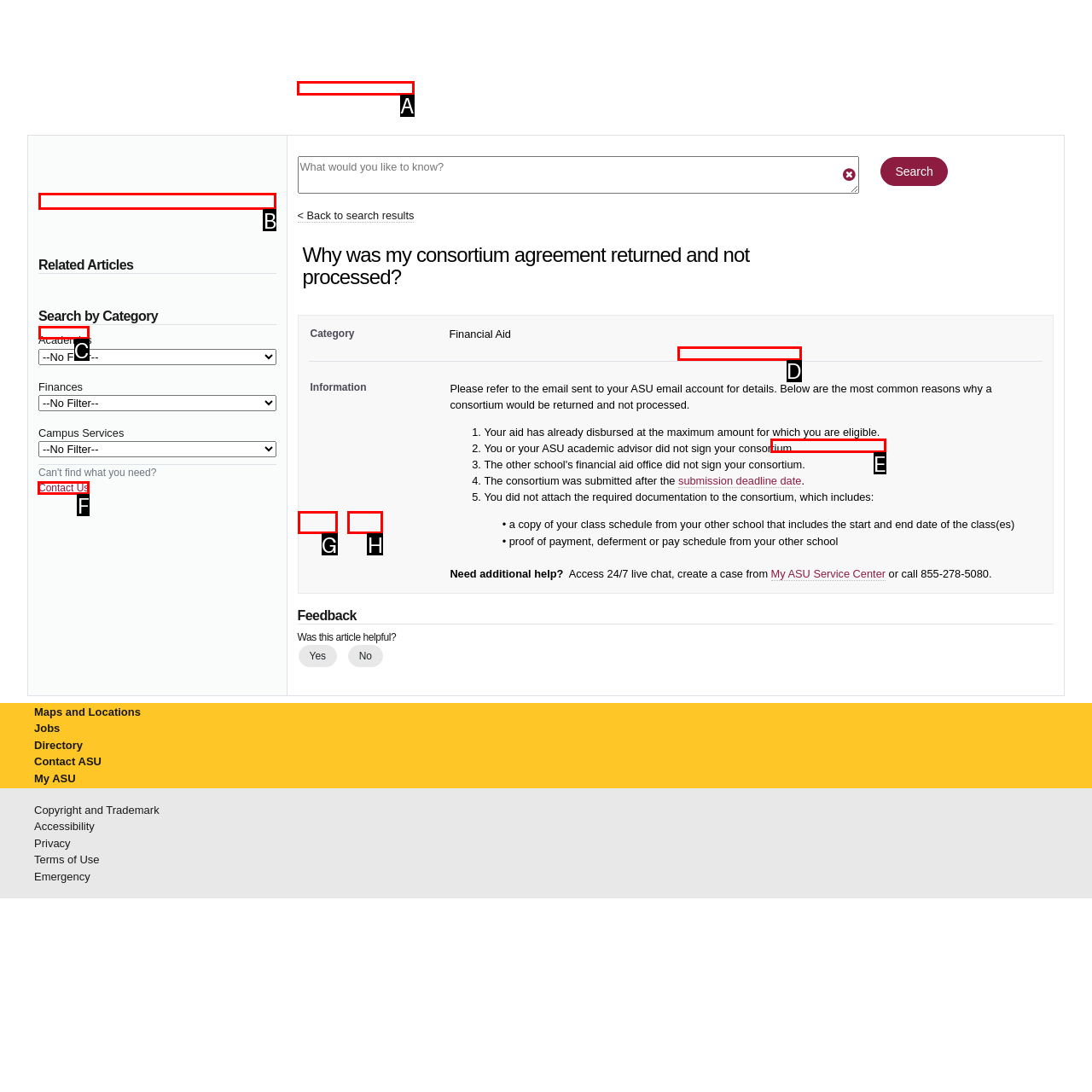Tell me which letter corresponds to the UI element that should be clicked to fulfill this instruction: Contact Us
Answer using the letter of the chosen option directly.

F